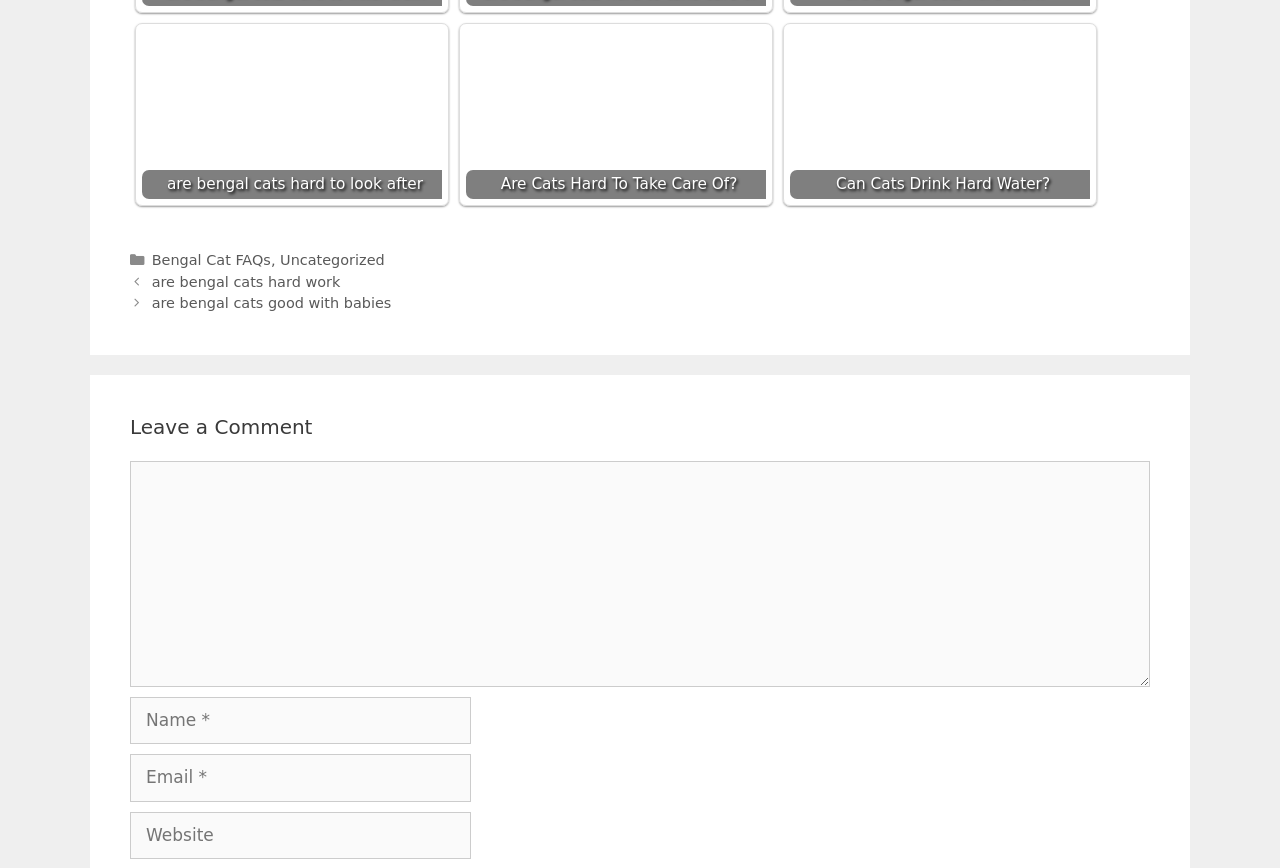Find the bounding box coordinates for the area that must be clicked to perform this action: "Click on 'are bengal cats hard to look after'".

[0.111, 0.035, 0.345, 0.229]